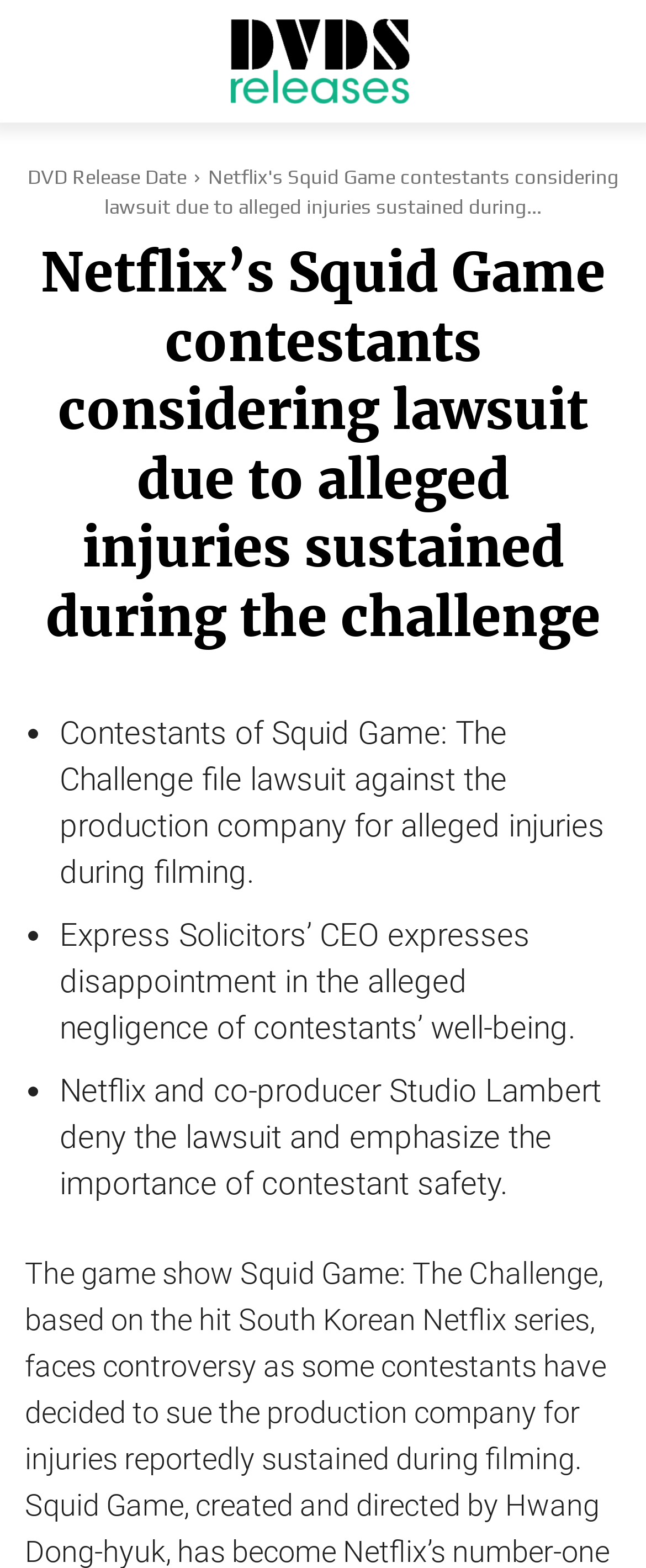Please provide a detailed answer to the question below based on the screenshot: 
What is the name of the production company mentioned in the article?

I found the answer by reading the text content of the webpage, specifically the sentence 'Netflix and co-producer Studio Lambert deny the lawsuit and emphasize the importance of contestant safety.', which mentions the production company Studio Lambert.